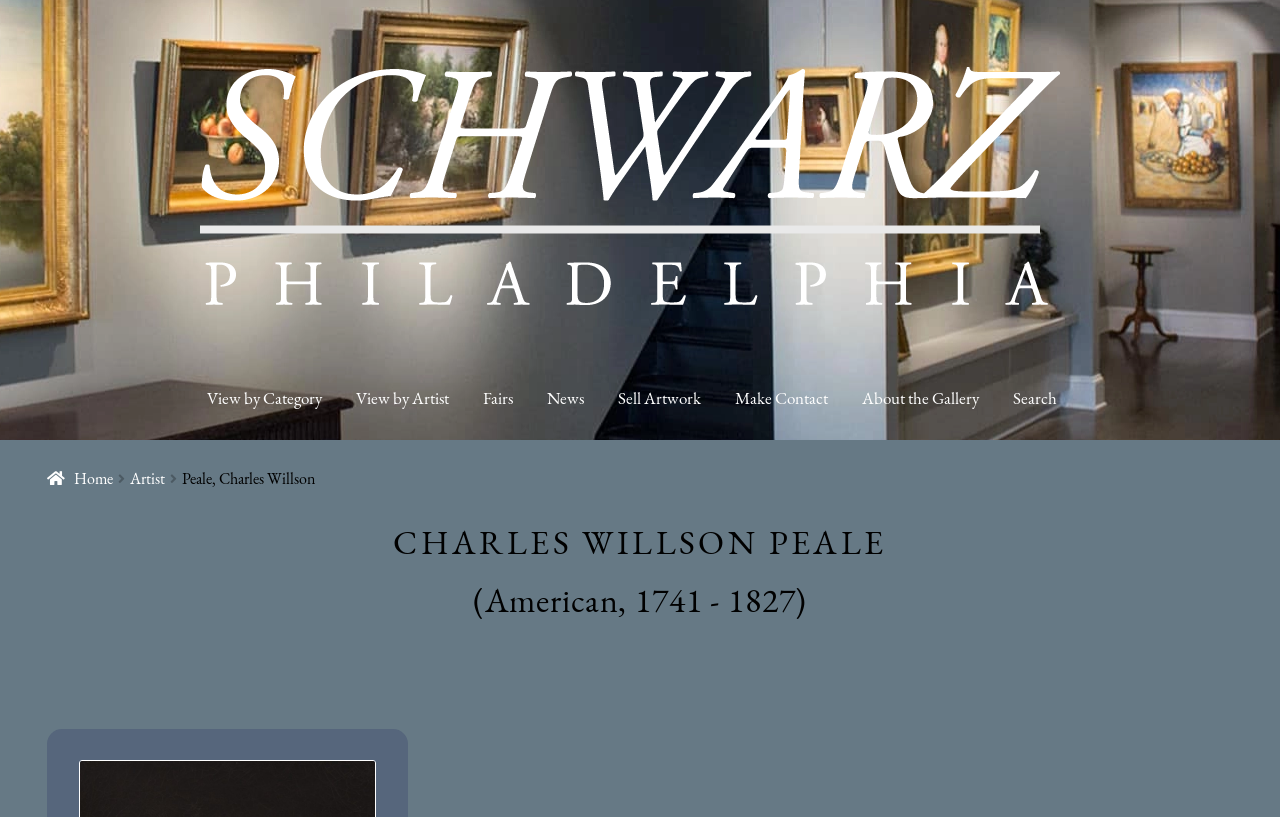Identify the primary heading of the webpage and provide its text.

CHARLES WILLSON PEALE